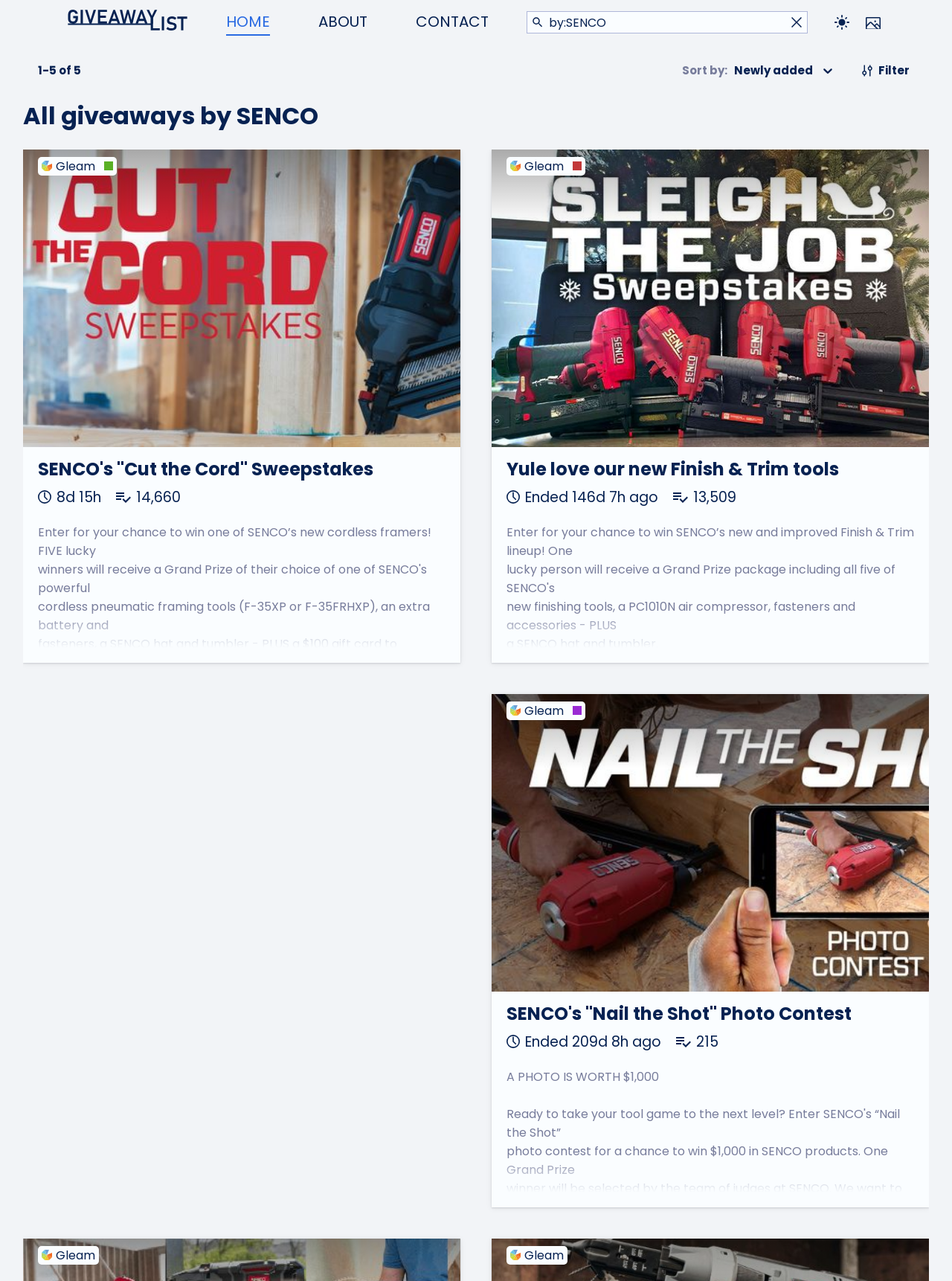Please identify the bounding box coordinates of the element's region that should be clicked to execute the following instruction: "Toggle light/dark theme". The bounding box coordinates must be four float numbers between 0 and 1, i.e., [left, top, right, bottom].

[0.872, 0.011, 0.897, 0.024]